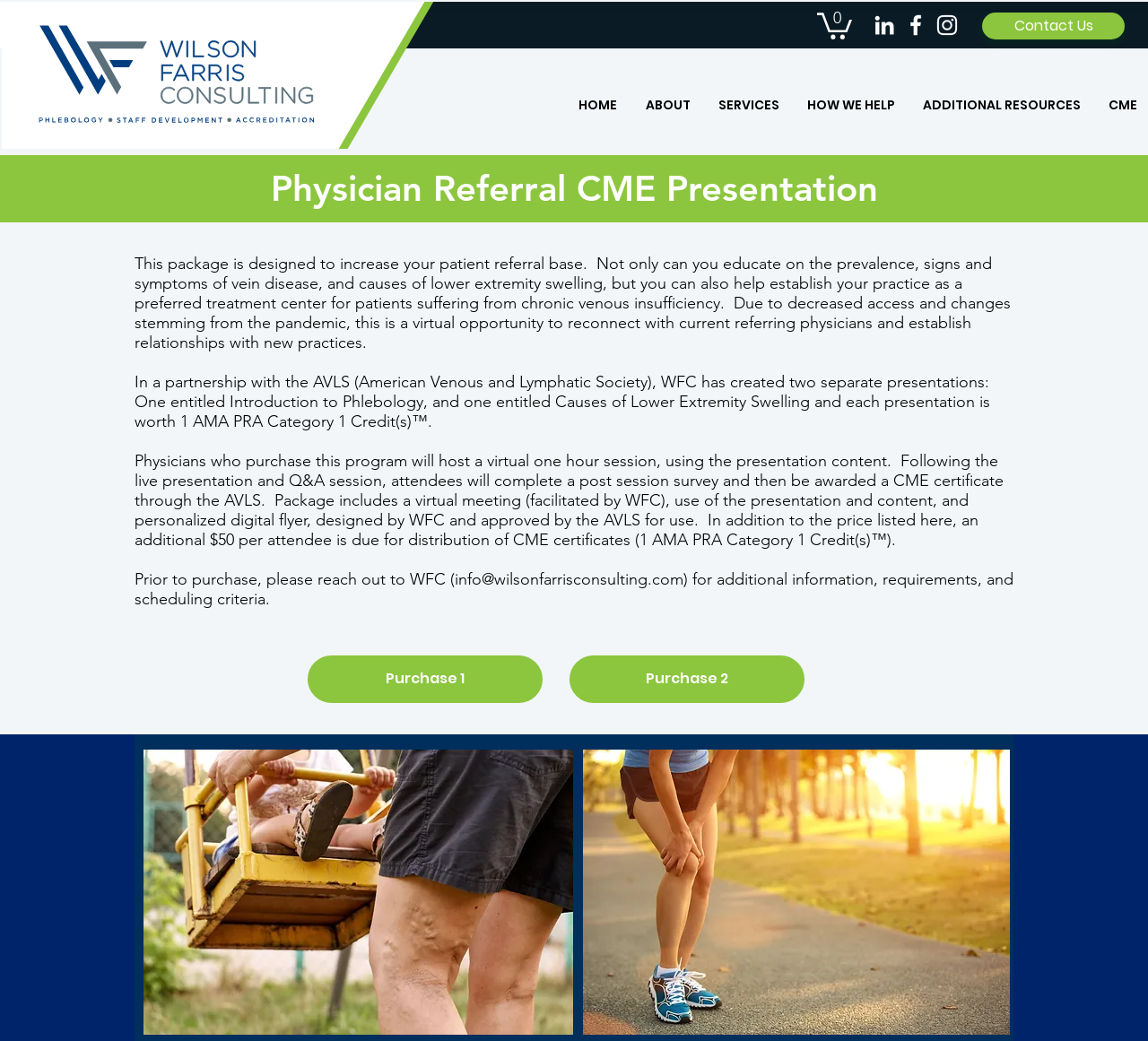Provide a brief response to the question below using one word or phrase:
What is the purpose of the virtual one hour session?

Live presentation and Q&A